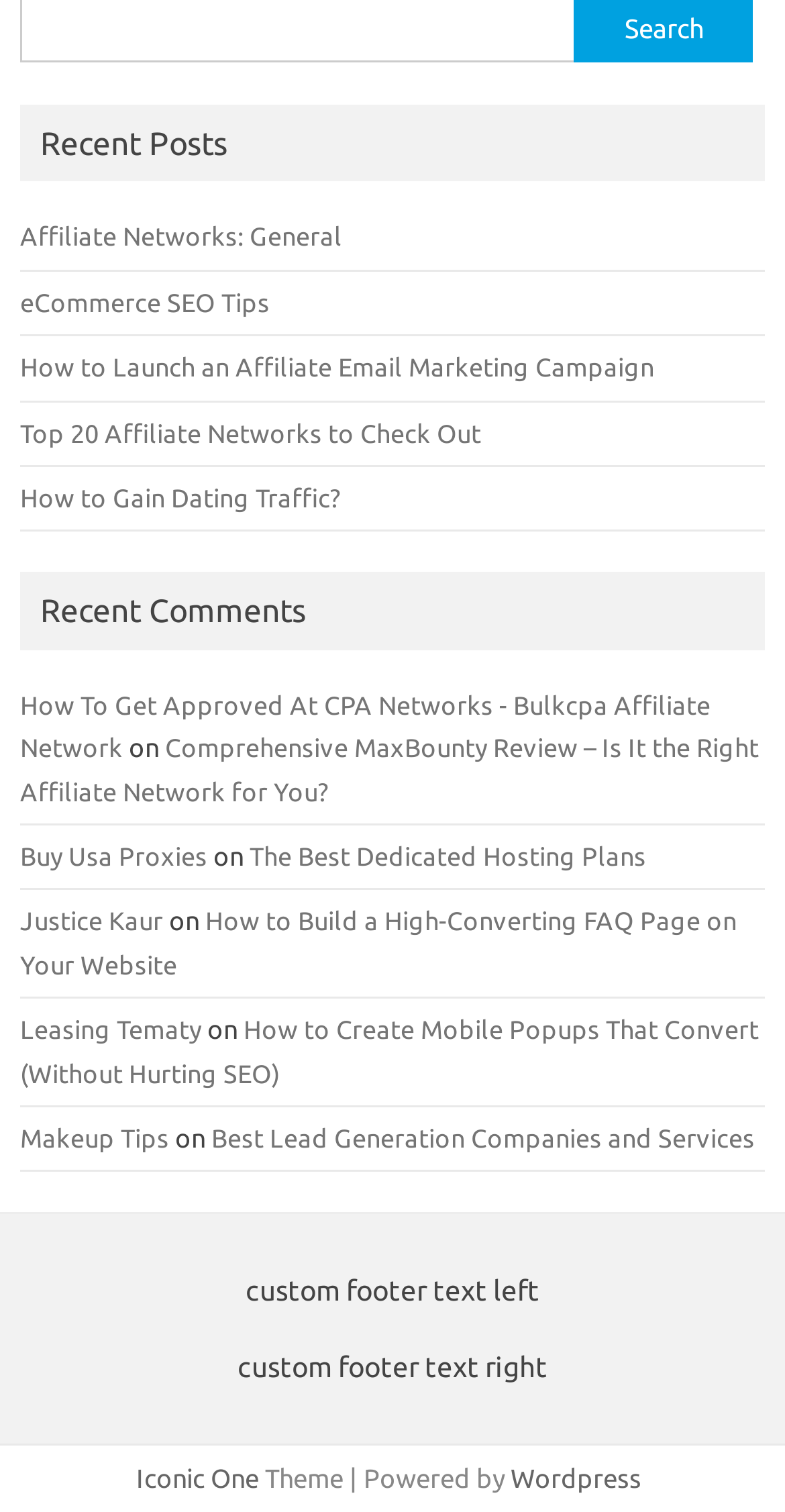Provide a brief response to the question below using one word or phrase:
How many sections are there in the webpage?

3